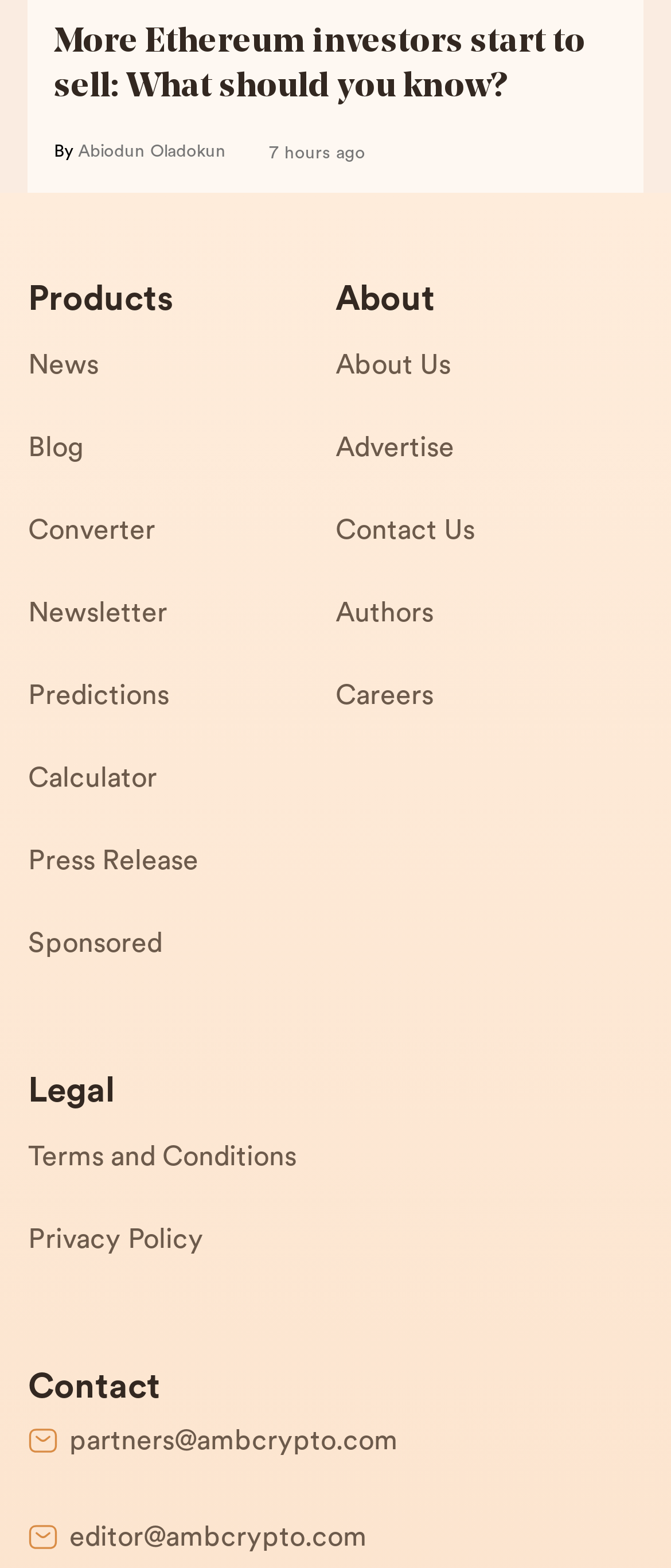Who is the author of the article?
Use the screenshot to answer the question with a single word or phrase.

Abiodun Oladokun